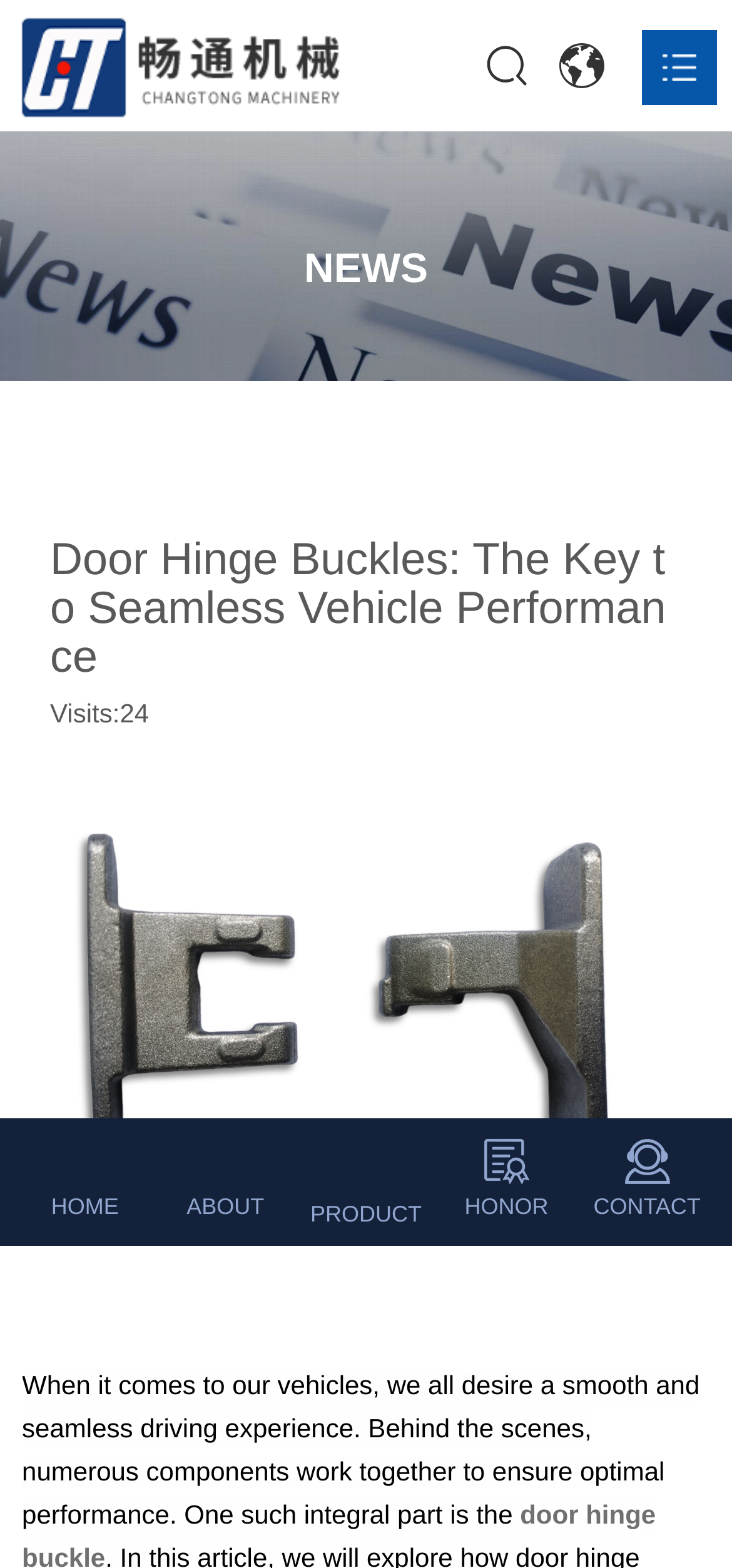Please determine the bounding box coordinates for the element that should be clicked to follow these instructions: "Search by tags".

None